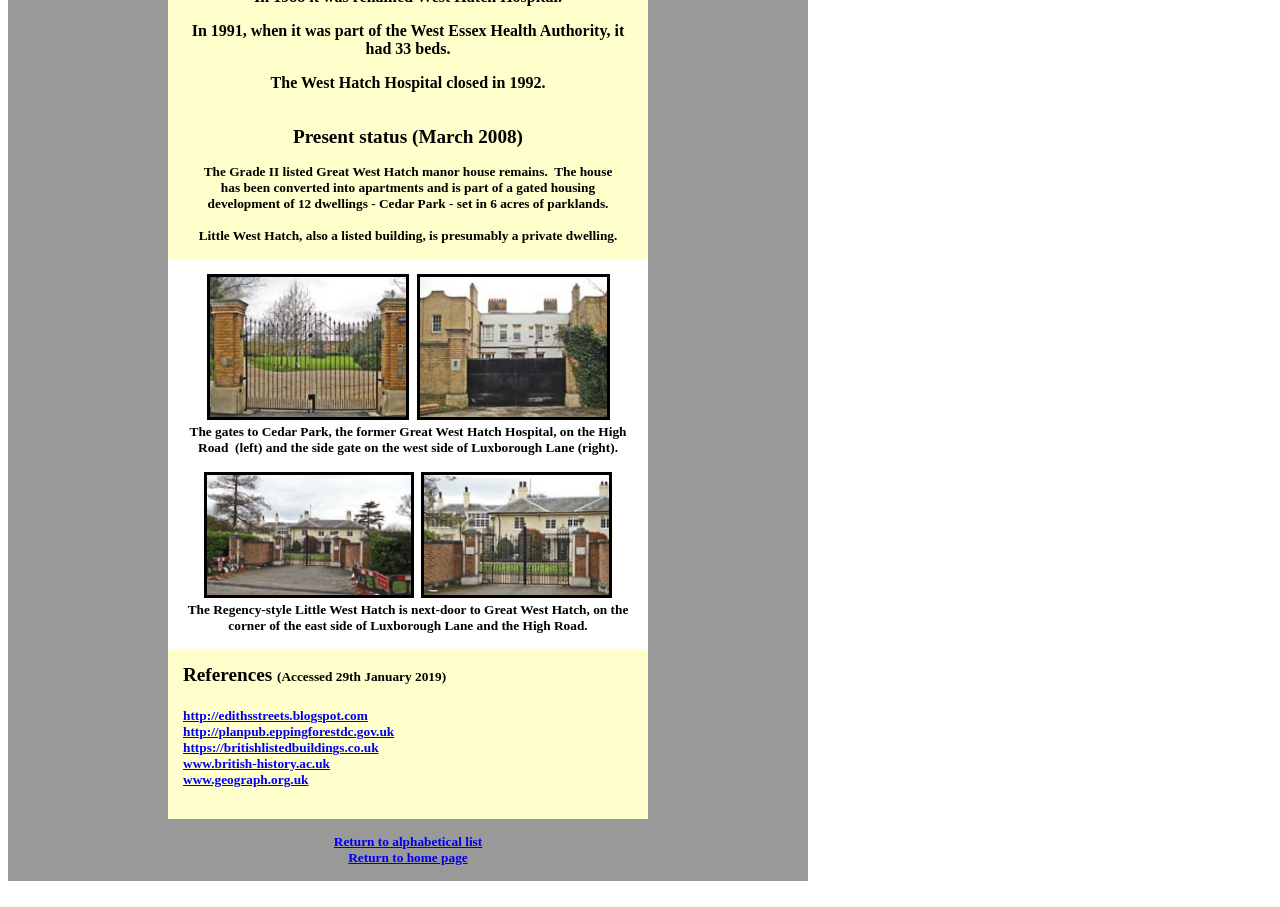Extract the bounding box coordinates for the UI element described as: "About Us".

None